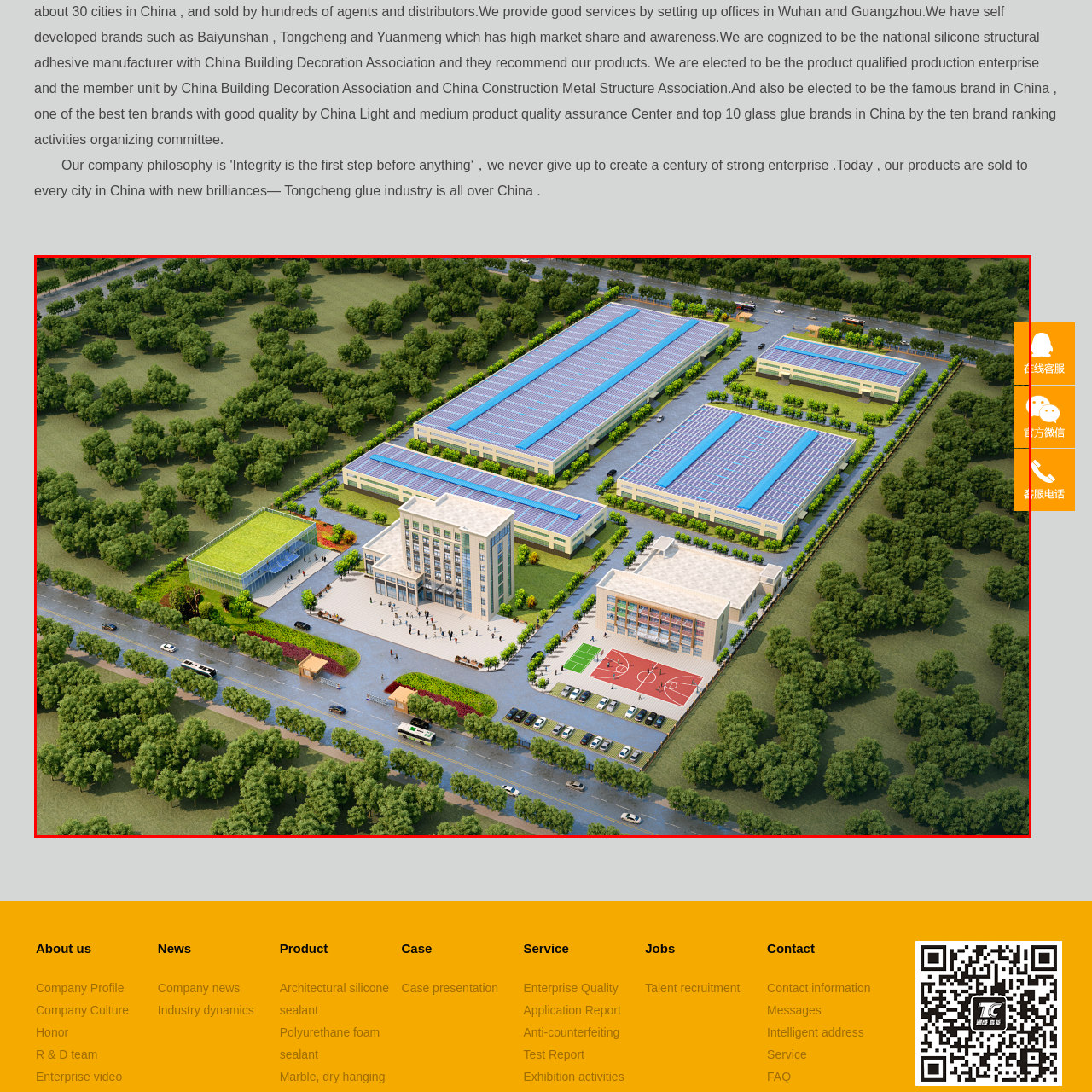Articulate a detailed narrative of what is visible inside the red-delineated region of the image.

This aerial view showcases a modern industrial complex surrounded by lush greenery. In the center of the image stands a prominent main building characterized by its sleek architecture and large entrance, bustling with people. Adjacent to this structure, several expansive warehouses equipped with solar panels line the landscape, indicating a focus on sustainability and energy efficiency.

The layout features well-maintained roads, with vehicles parked neatly along the perimeter. To the right, a multi-purpose facility is visible, complete with sports courts, indicating a commitment to employee wellbeing and recreational activities. The surrounding trees and open spaces contribute to a serene environment, emphasizing the organization’s connection to nature. Overall, the image encapsulates a forward-thinking company that values both innovation and community.